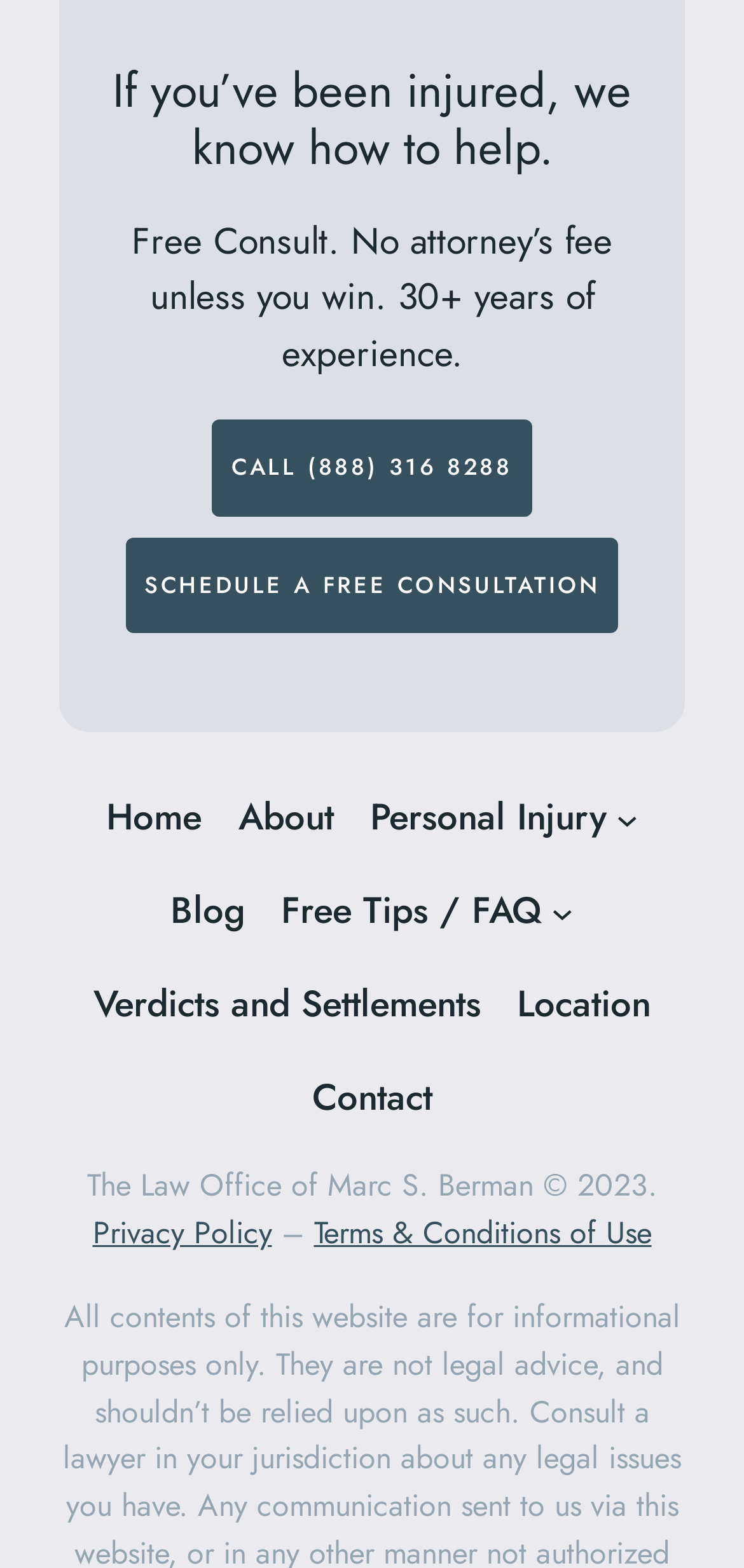Locate the bounding box coordinates of the segment that needs to be clicked to meet this instruction: "Click to schedule a free consultation".

[0.168, 0.343, 0.832, 0.404]